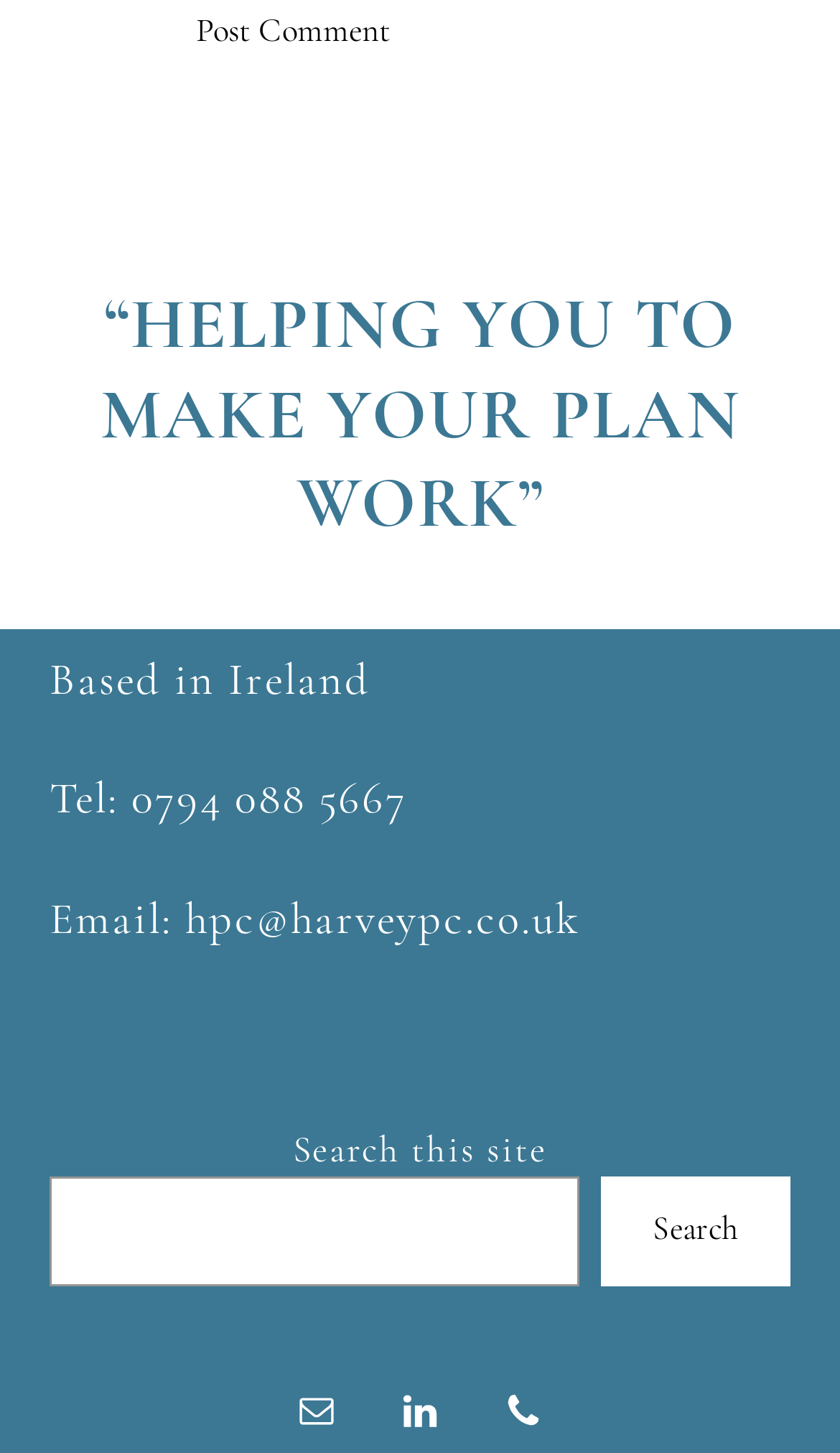Using the provided element description: "parent_node: Search name="s"", determine the bounding box coordinates of the corresponding UI element in the screenshot.

[0.059, 0.809, 0.69, 0.885]